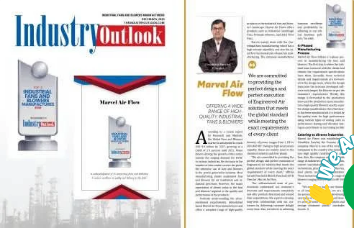Elaborate on the image with a comprehensive description.

The image showcases a prestigious award certificate displayed prominently within an article from "Industry Outlook." The award is attributed to "Marvel Air Flow," highlighting the company's recognition as one of the top industrial blowers and fan manufacturers in India. The design of the certificate features a sleek trophy design with a centrally placed badge that emphasizes the achievement. Accompanying the award is a professional photograph of a man in business attire, likely a representative of the company, who appears to be discussing their commitment to quality and innovation in the industrial sector. The layout of the magazine page uses bold headings and a structured format, enhancing the visual appeal and emphasizing Marvel Air Flow's accomplishments in the industry. The right side of the page contains a detailed narrative about the company's offerings and its dedication to customer satisfaction, further underscoring their achievements.